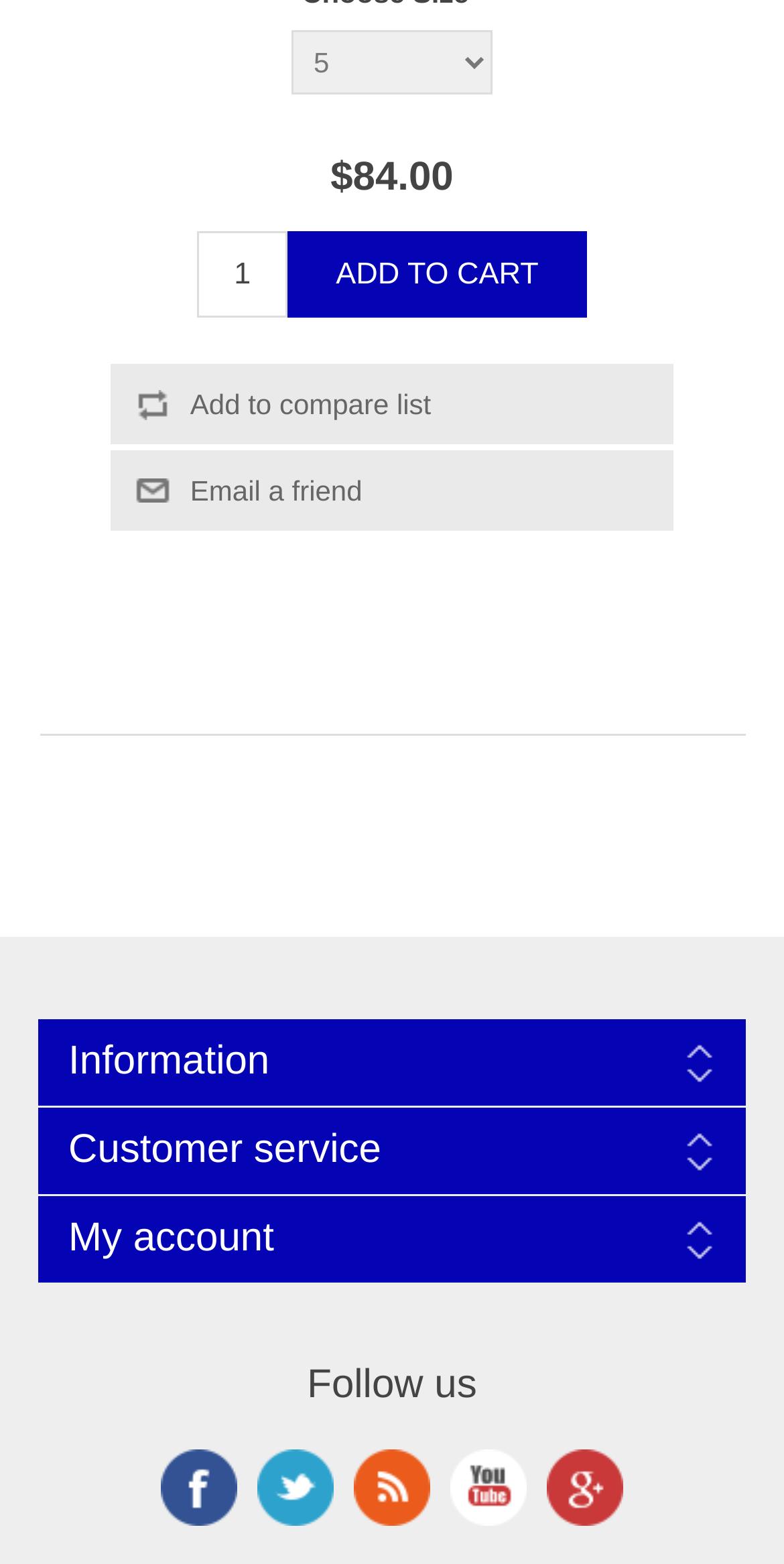Please reply with a single word or brief phrase to the question: 
How many social media links are there?

5